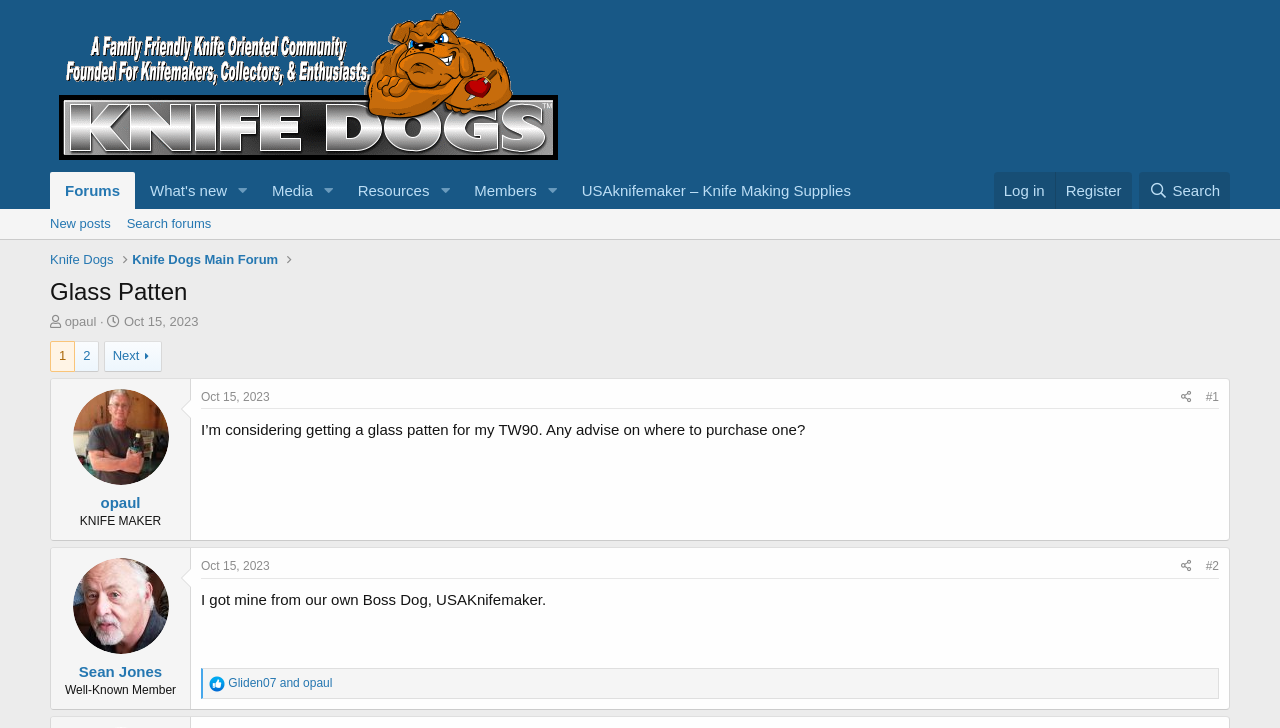Determine the bounding box coordinates for the UI element with the following description: "1". The coordinates should be four float numbers between 0 and 1, represented as [left, top, right, bottom].

[0.04, 0.47, 0.058, 0.509]